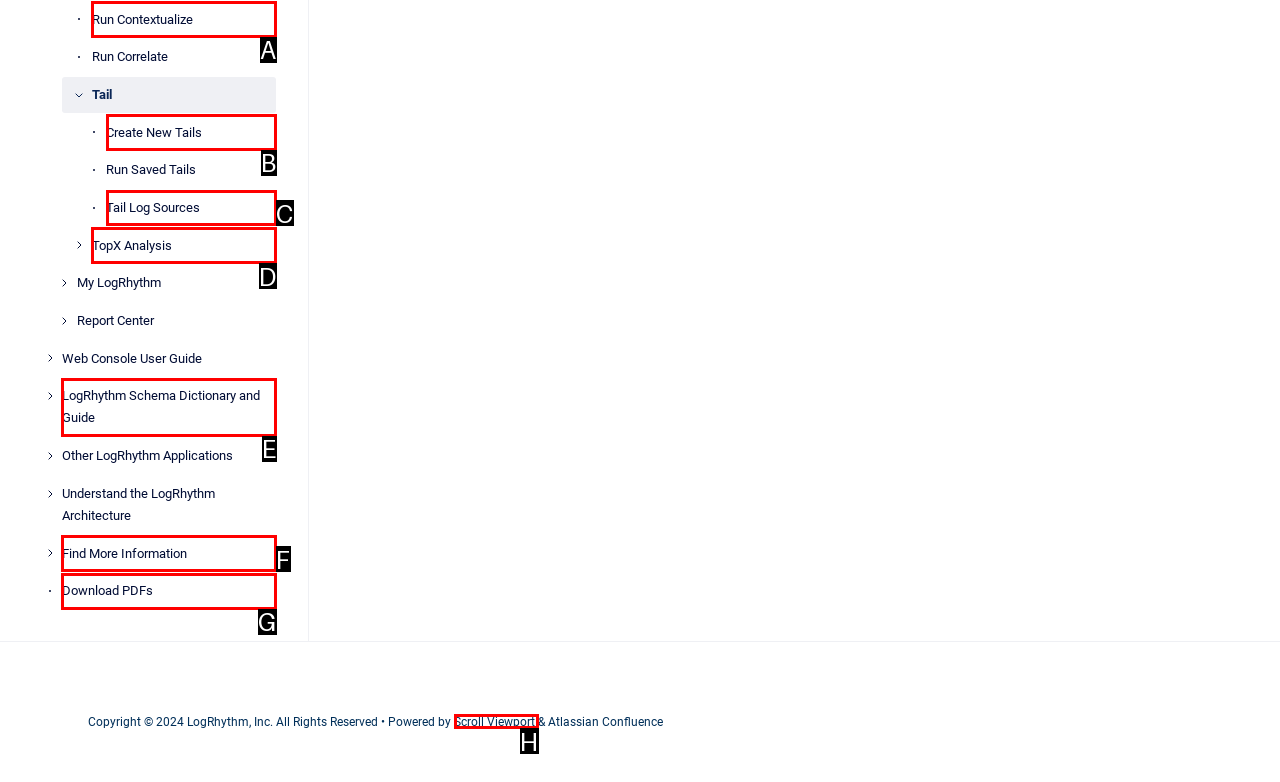Determine which option matches the element description: LogRhythm Schema Dictionary and Guide
Answer using the letter of the correct option.

E